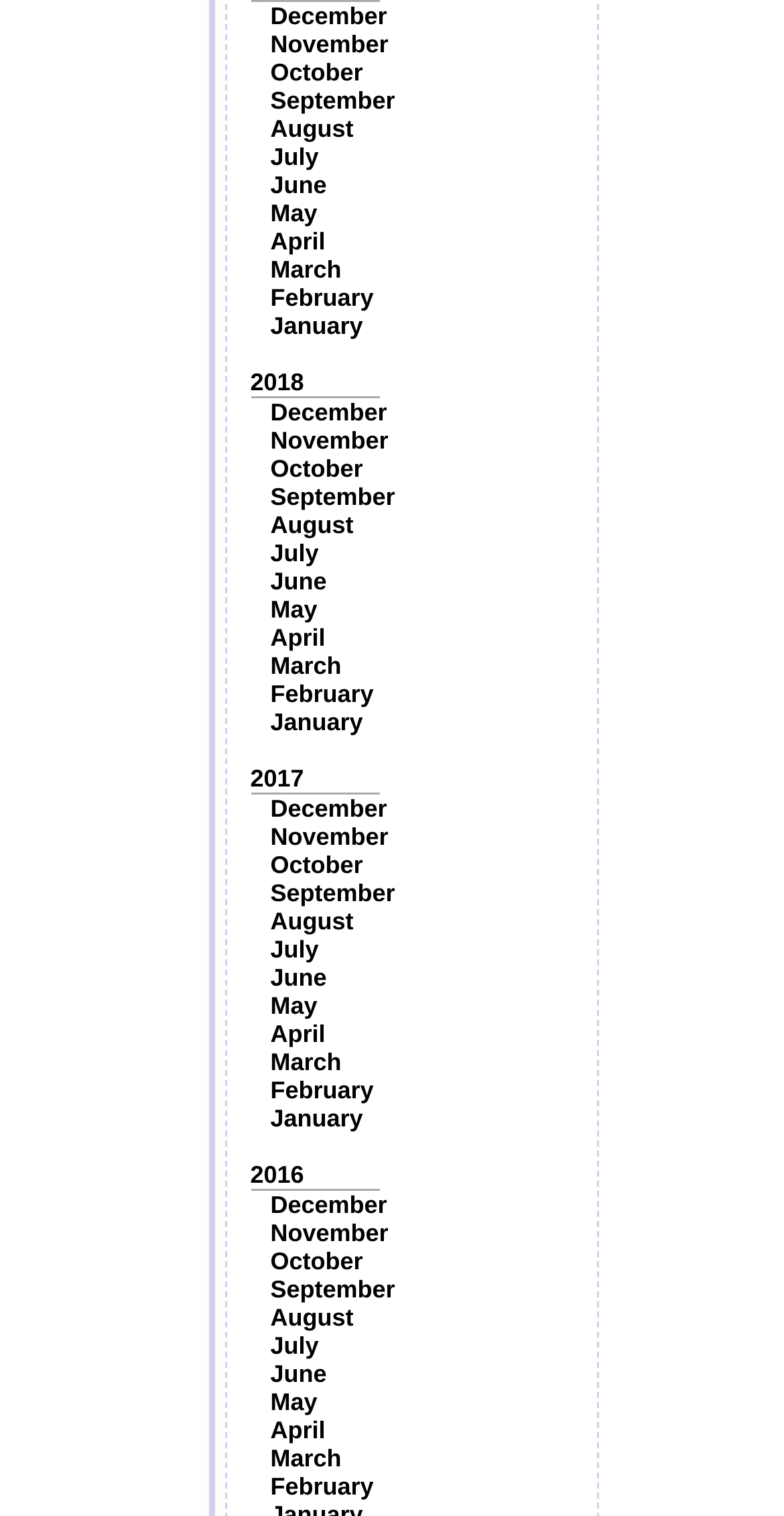Please find the bounding box coordinates of the element that must be clicked to perform the given instruction: "Select 2017". The coordinates should be four float numbers from 0 to 1, i.e., [left, top, right, bottom].

[0.319, 0.504, 0.388, 0.523]